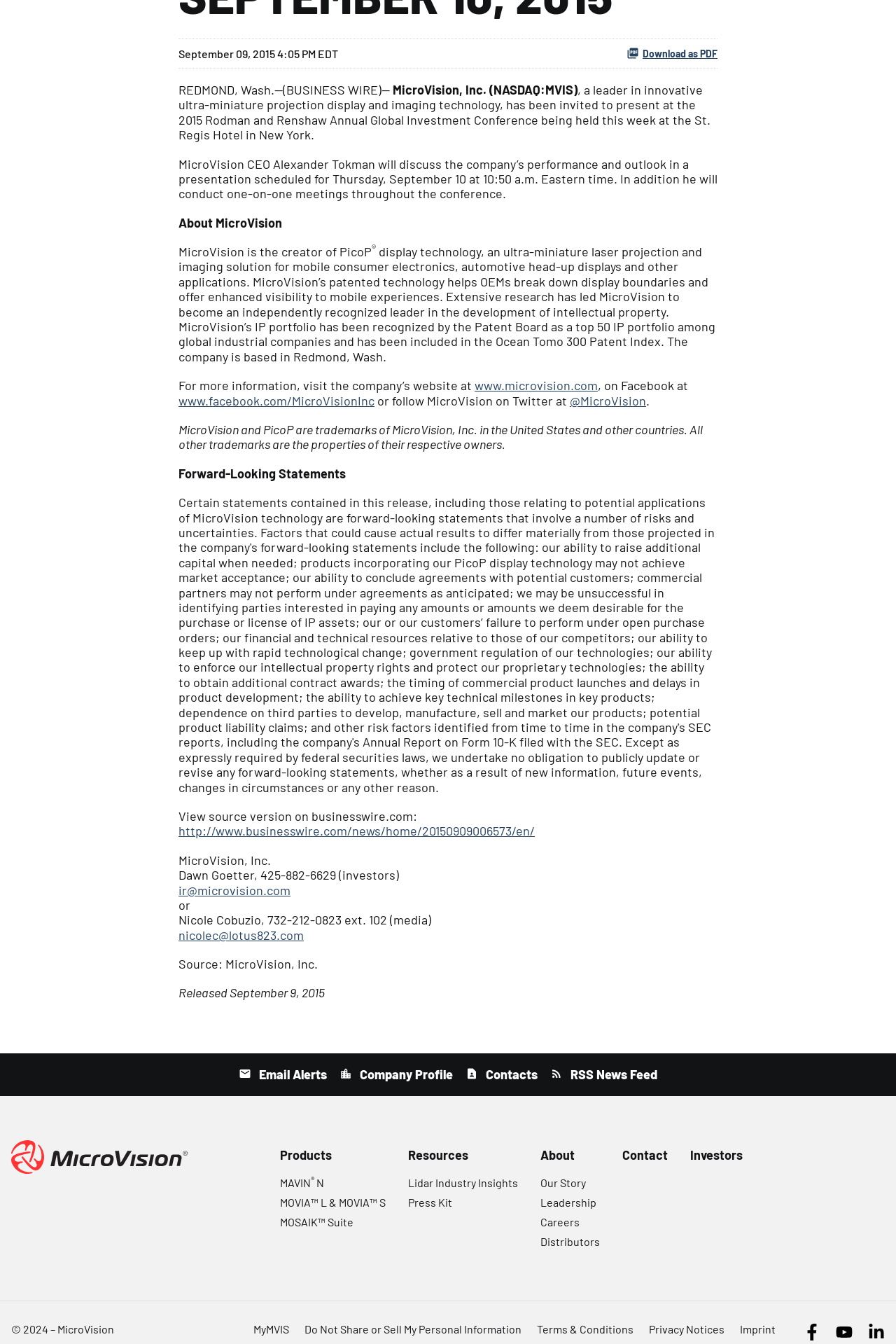Based on the provided description, "MOVIA™ L & MOVIA™ S", find the bounding box of the corresponding UI element in the screenshot.

[0.312, 0.89, 0.43, 0.9]